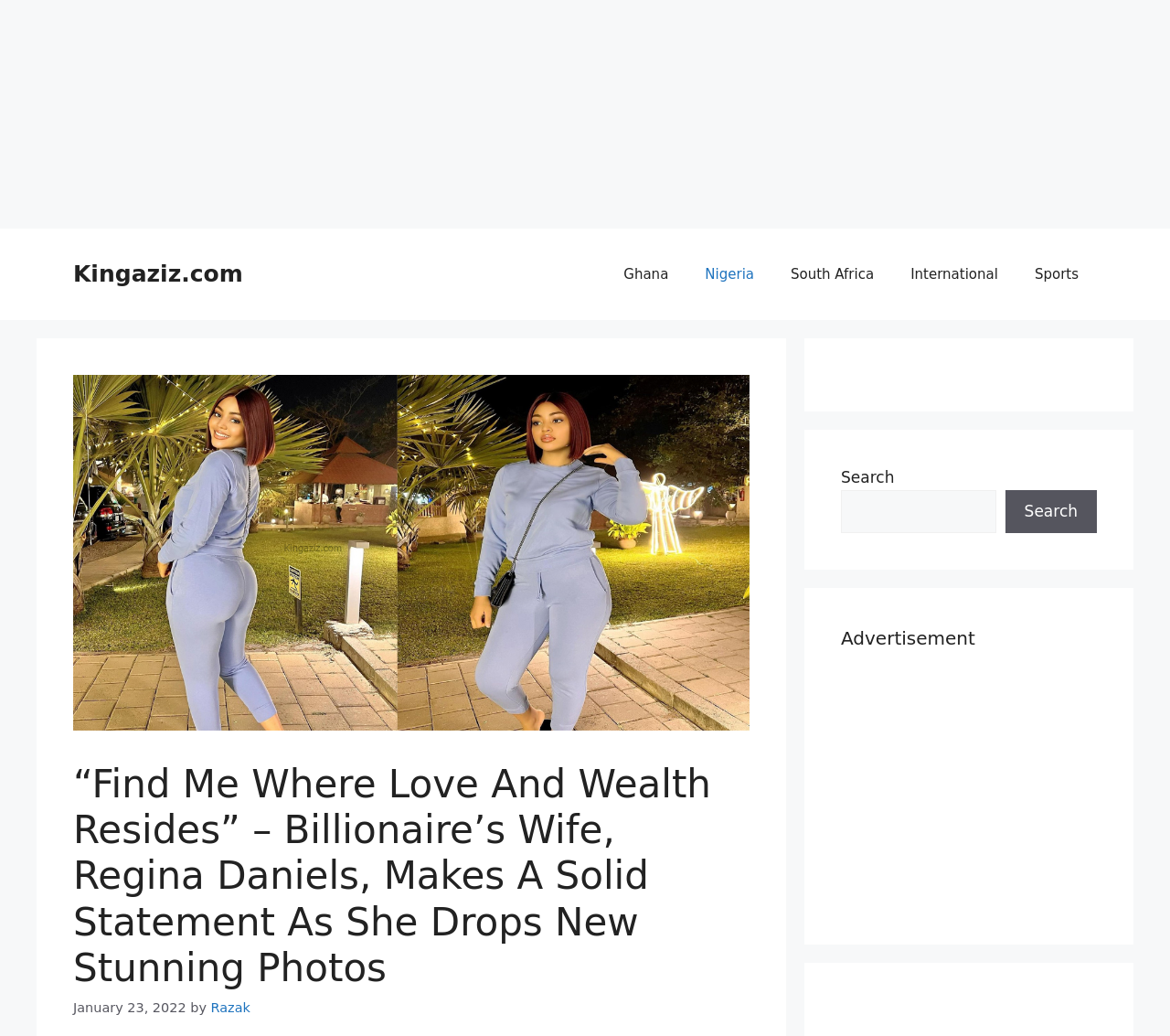Please determine the bounding box coordinates of the element's region to click for the following instruction: "Read the article by Razak".

[0.18, 0.965, 0.214, 0.979]